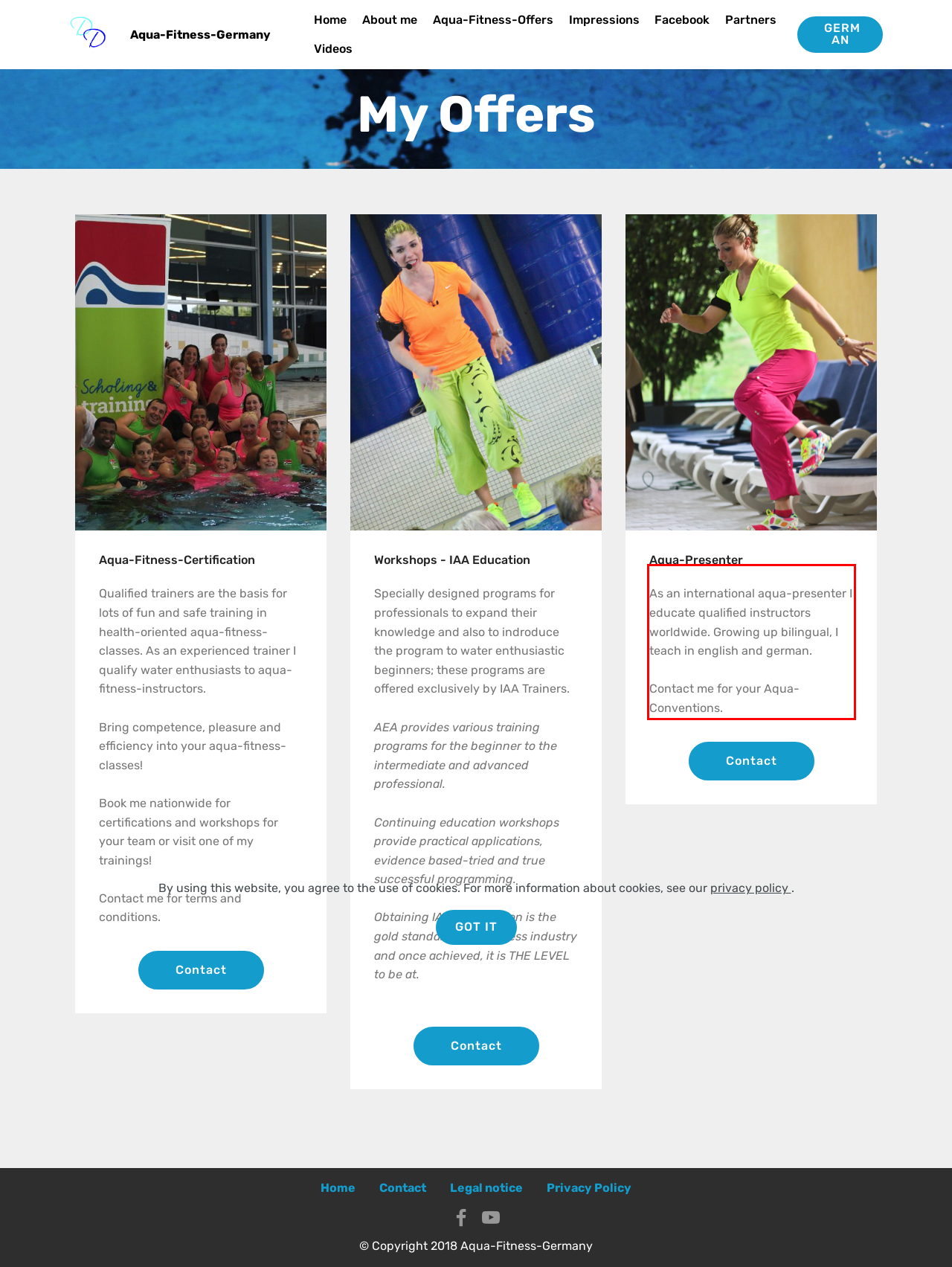View the screenshot of the webpage and identify the UI element surrounded by a red bounding box. Extract the text contained within this red bounding box.

As an international aqua-presenter I educate qualified instructors worldwide. Growing up bilingual, I teach in english and german. Contact me for your Aqua-Conventions.